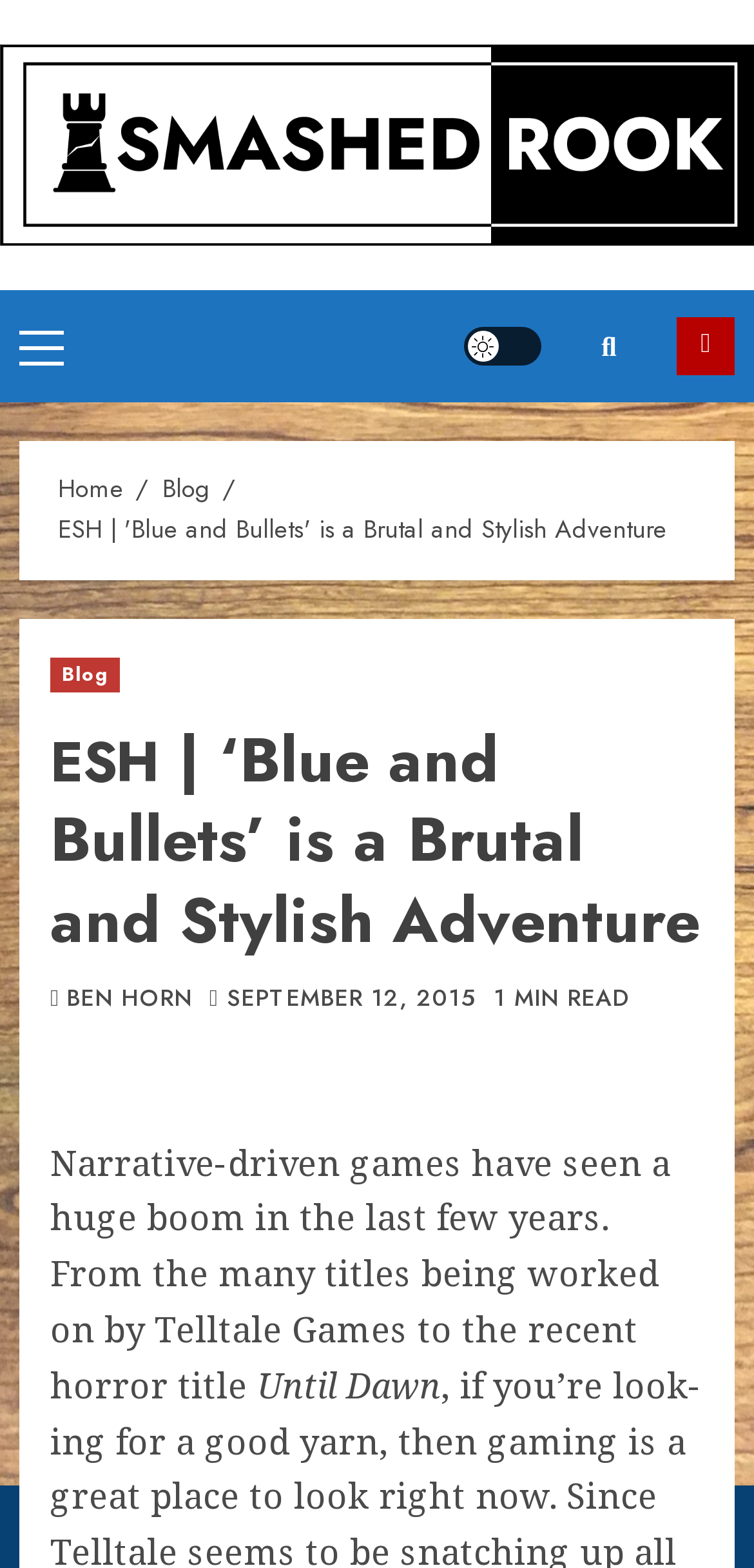Specify the bounding box coordinates of the element's area that should be clicked to execute the given instruction: "Toggle Light/Dark Button". The coordinates should be four float numbers between 0 and 1, i.e., [left, top, right, bottom].

[0.615, 0.208, 0.718, 0.233]